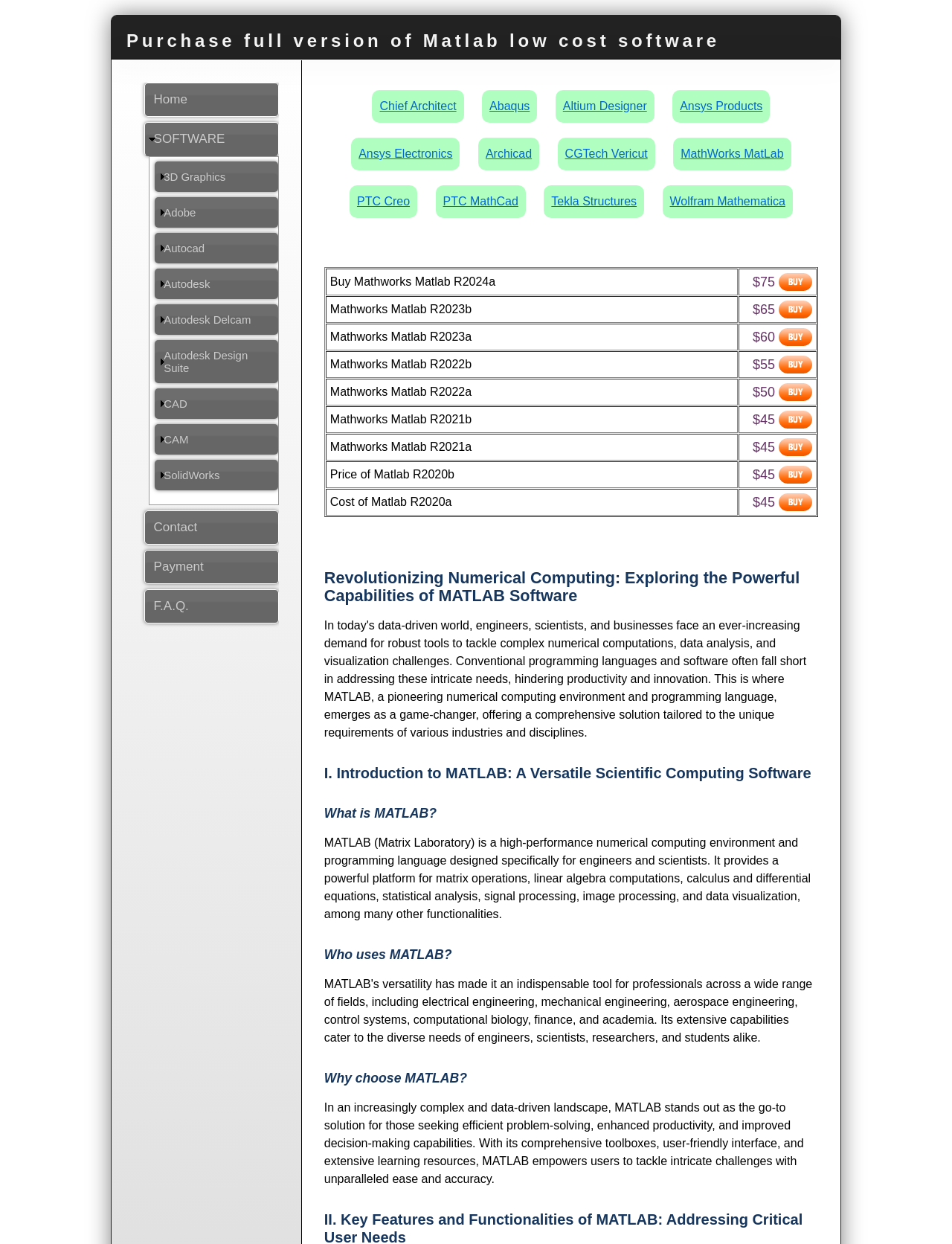Respond to the following query with just one word or a short phrase: 
What is the price of Mathworks Matlab R2024a?

$75